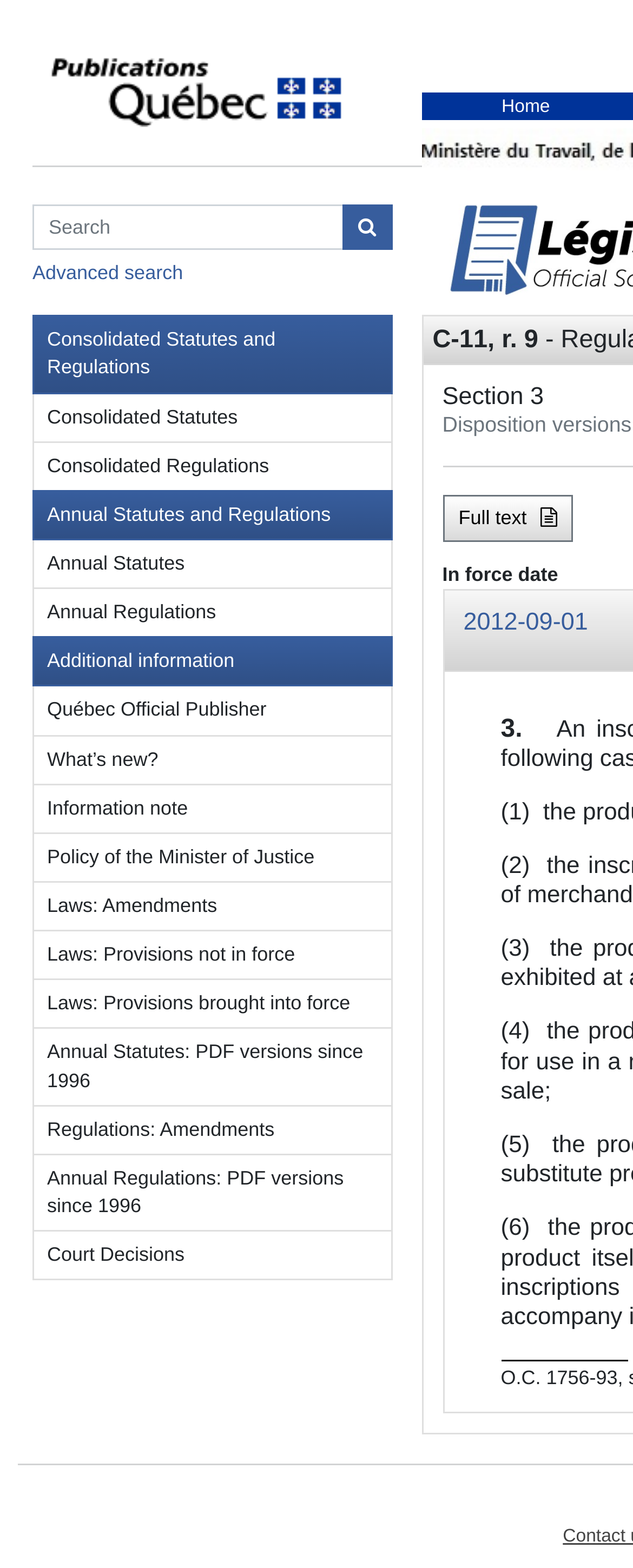Identify the bounding box coordinates of the clickable region to carry out the given instruction: "Click on Advanced search".

[0.051, 0.167, 0.289, 0.181]